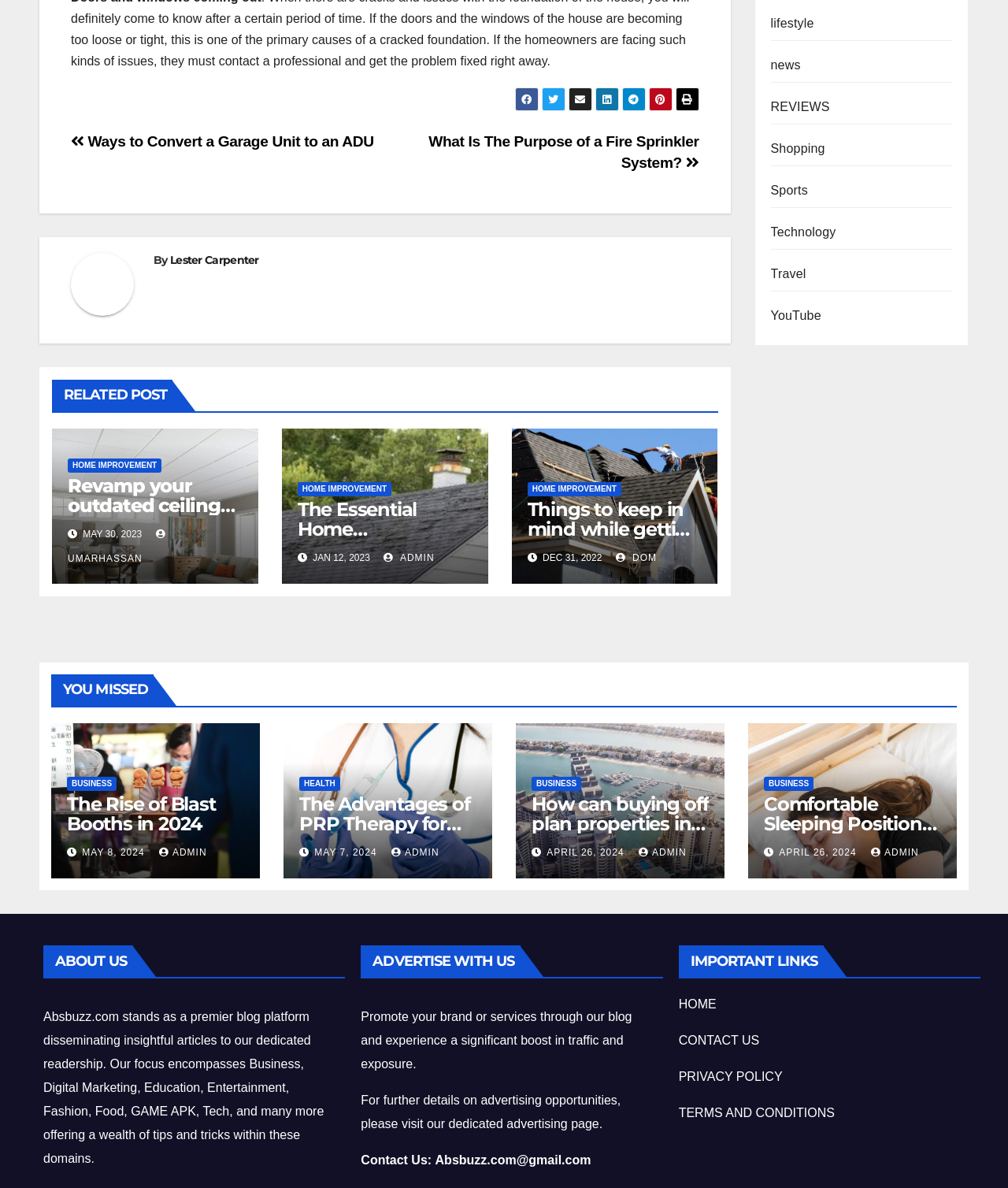Please specify the bounding box coordinates in the format (top-left x, top-left y, bottom-right x, bottom-right y), with all values as floating point numbers between 0 and 1. Identify the bounding box of the UI element described by: Absbuzz.com@gmail.com

[0.432, 0.971, 0.586, 0.982]